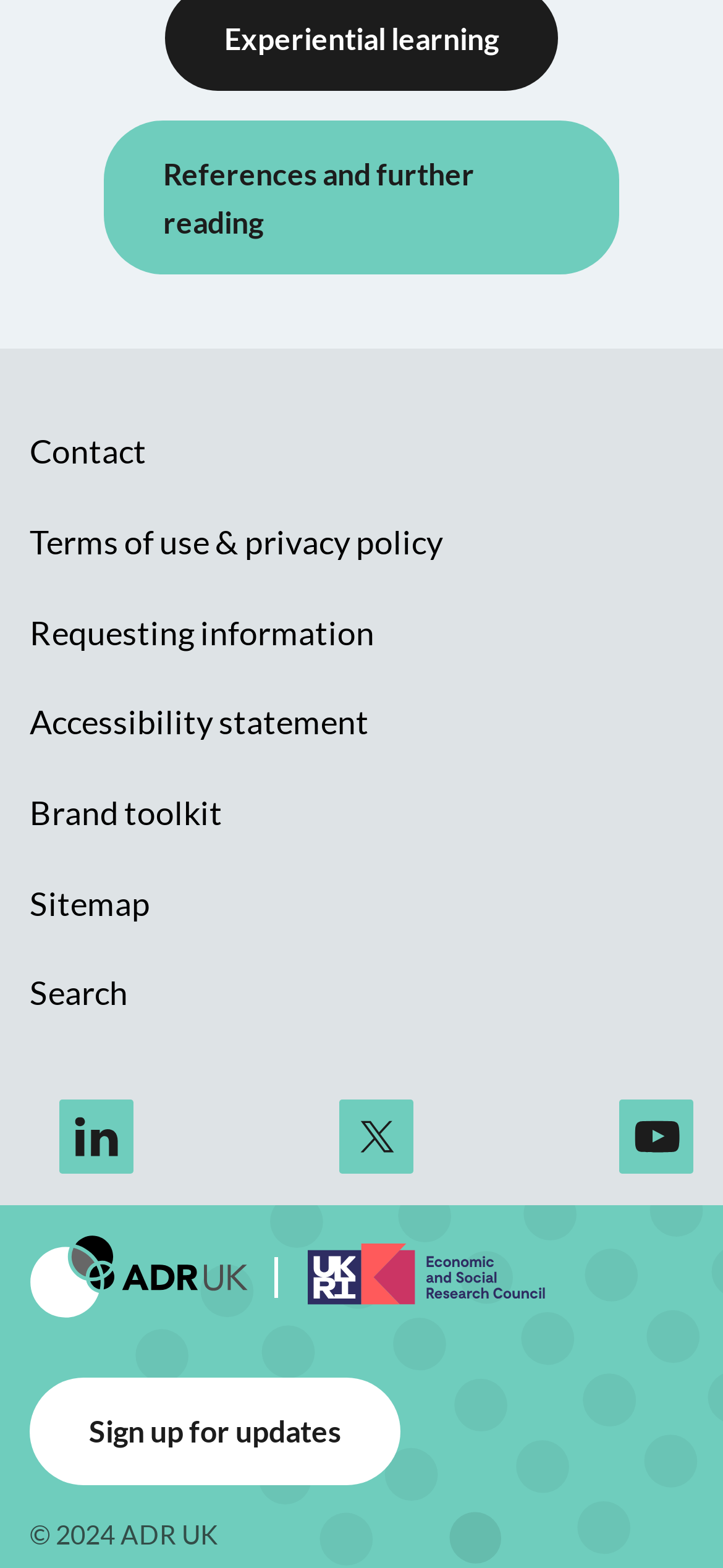How many social media links are there?
Please provide a comprehensive answer based on the visual information in the image.

I counted the number of social media links by looking at the links at the bottom of the page, which are 'ADR UK on LinkedIn', 'ADR UK on Twitter', and 'ADR UK on YouTube'.